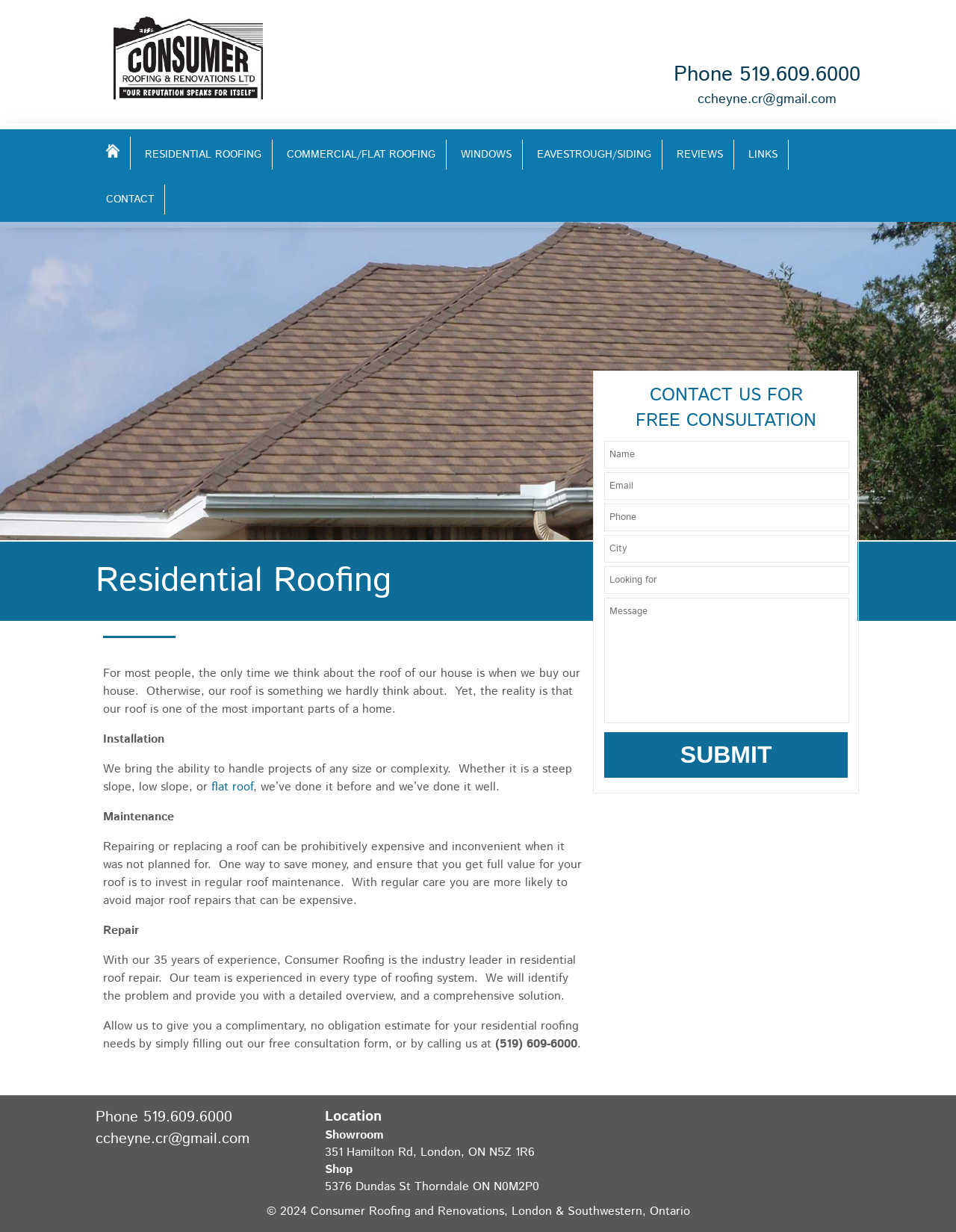Elaborate on the information and visuals displayed on the webpage.

This webpage is about Residential Roofing Installation by Consumer Roofing and Renovations Ltd. At the top left corner, there is a logo image with a link to the company's London location. Below the logo, there are several navigation links, including "Home", "RESIDENTIAL ROOFING", "COMMERCIAL/FLAT ROOFING", "WINDOWS", "EAVESTROUGH/SIDING", "REVIEWS", "LINKS", and "CONTACT". 

On the right side of the navigation links, there is a phone number and an email address. Below the navigation links, there is a large background image that spans the entire width of the page. 

The main content of the webpage is divided into two sections. The first section has a heading "Residential Roofing" and discusses the importance of roofing in a home. It also mentions the company's ability to handle projects of any size or complexity and the benefits of regular roof maintenance. 

The second section has a heading "CONTACT US FOR FREE CONSULTATION" and contains a form with several text boxes, including "Name", "Email", "Phone", "City", "Looking for", and "Message". There is also a "SUBMIT" button below the form. 

At the bottom of the page, there is a section with the company's contact information, including phone number and email address, as well as a "Location" section with the addresses of the company's showroom and shop. Finally, there is a copyright notice at the very bottom of the page.